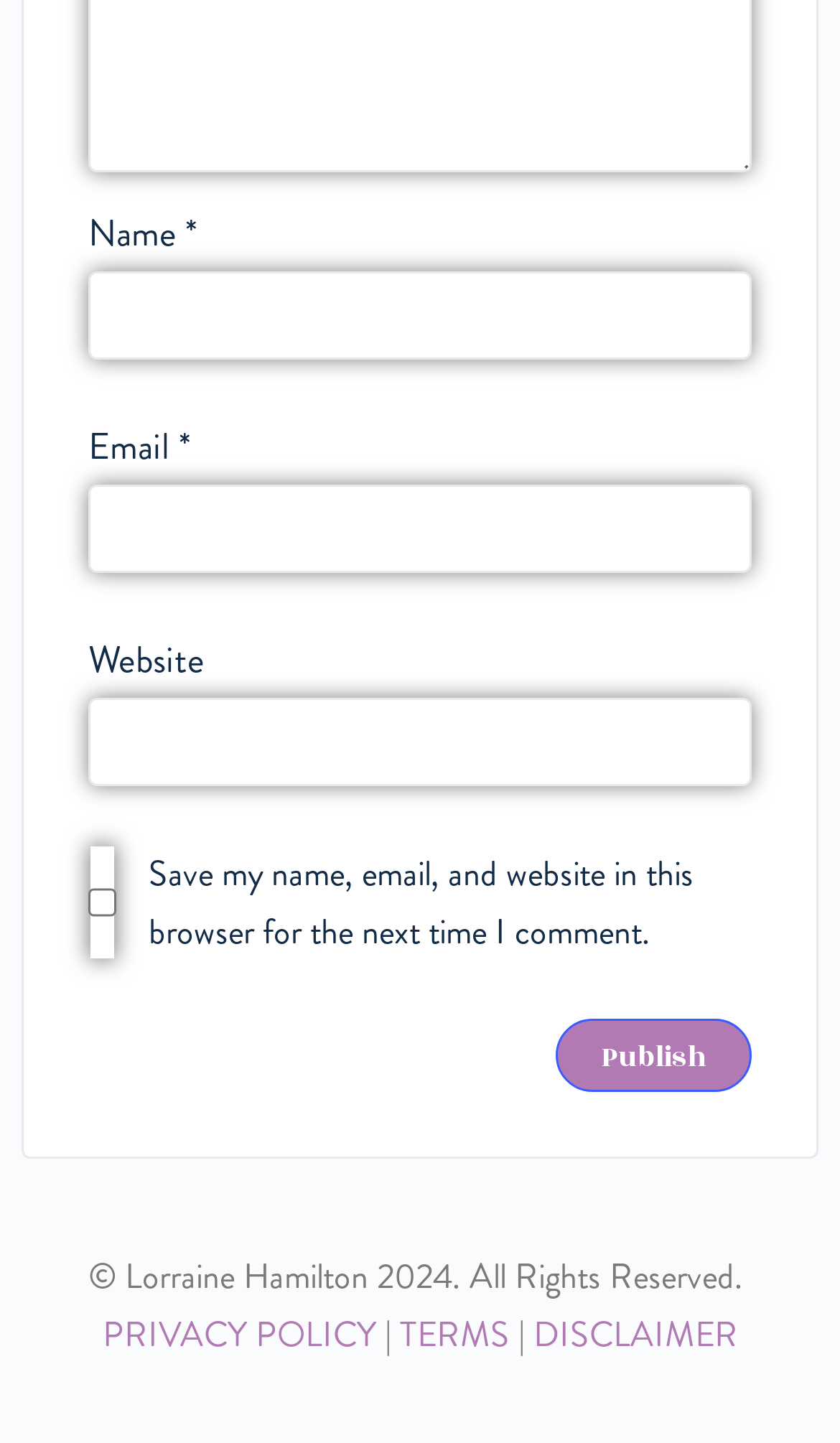How many links are there in the footer?
Can you provide an in-depth and detailed response to the question?

The footer section contains three links: 'PRIVACY POLICY', 'TERMS', and 'DISCLAIMER', which are indicated by the link elements with the corresponding text.